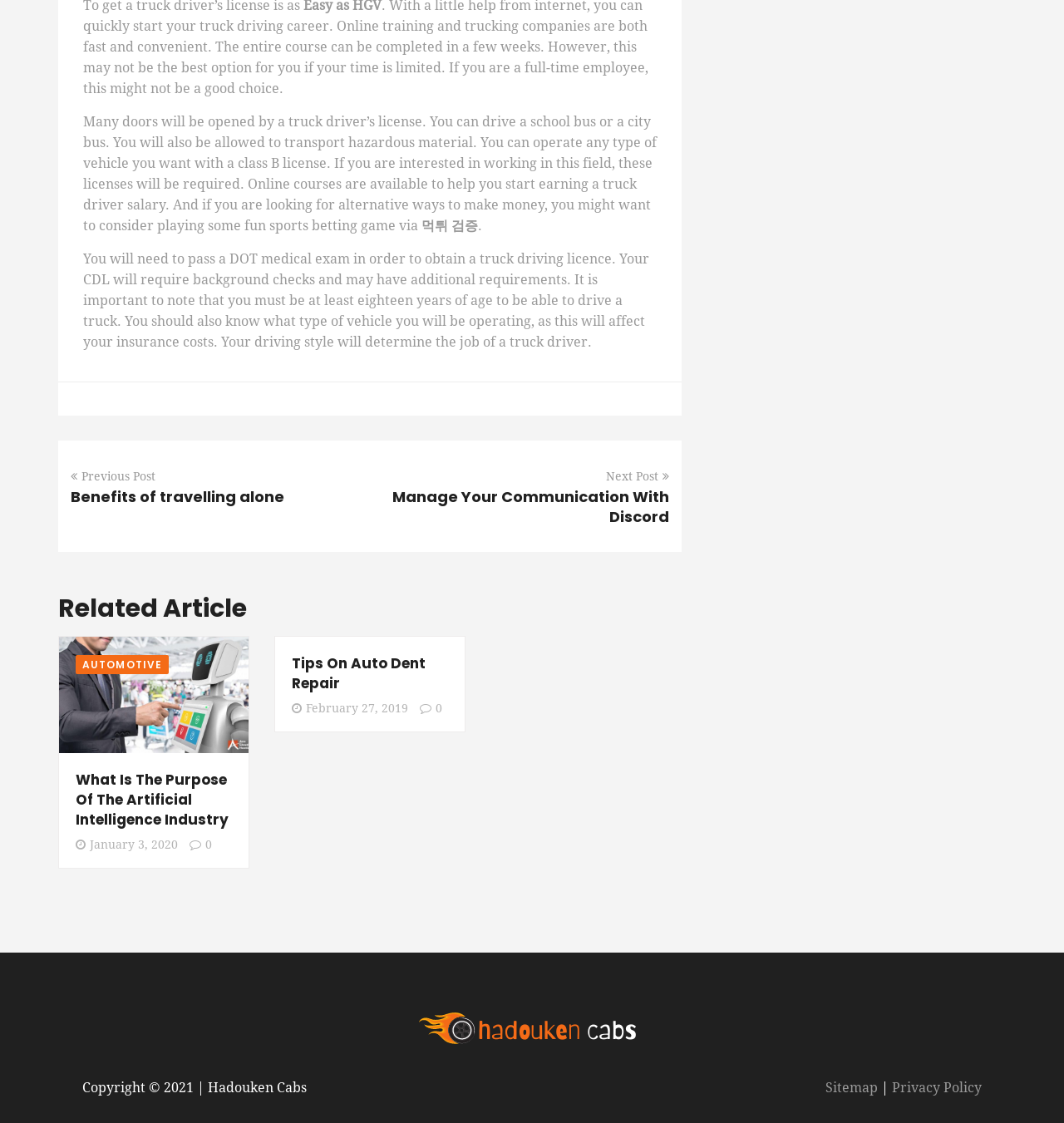Please specify the bounding box coordinates of the area that should be clicked to accomplish the following instruction: "Read the article about managing communication with Discord". The coordinates should consist of four float numbers between 0 and 1, i.e., [left, top, right, bottom].

[0.359, 0.434, 0.629, 0.469]